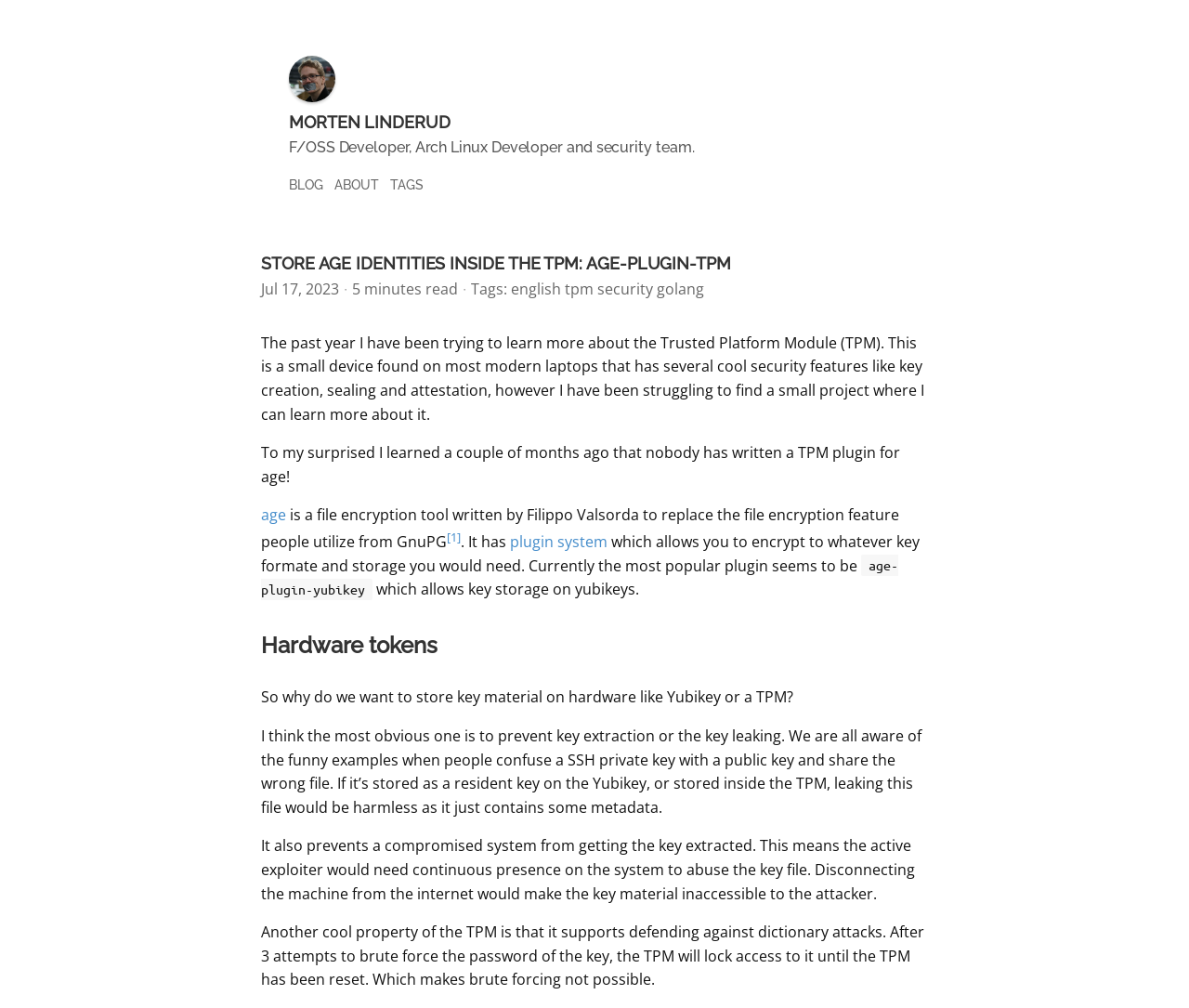Identify the bounding box coordinates of the area that should be clicked in order to complete the given instruction: "Click on the 'age' link". The bounding box coordinates should be four float numbers between 0 and 1, i.e., [left, top, right, bottom].

[0.22, 0.501, 0.241, 0.521]